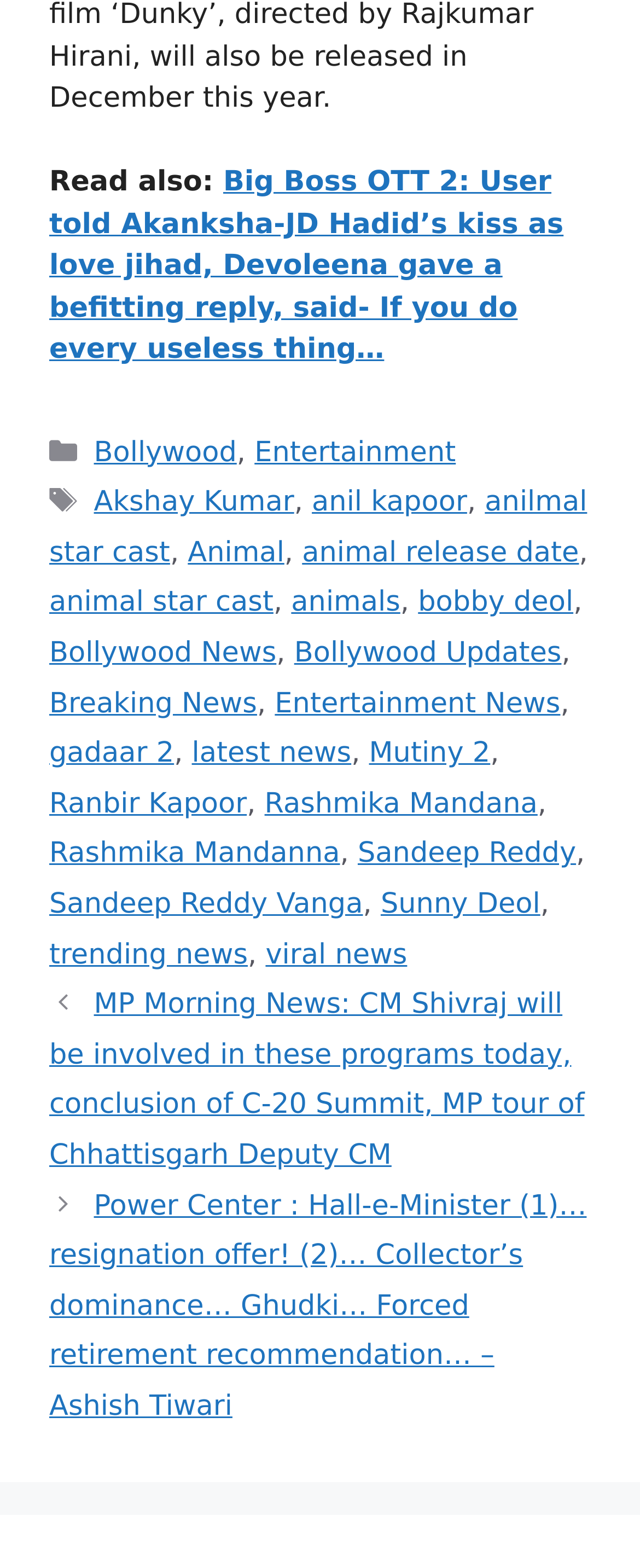What is the name of the actress mentioned in the article?
Identify the answer in the screenshot and reply with a single word or phrase.

Rashmika Mandanna